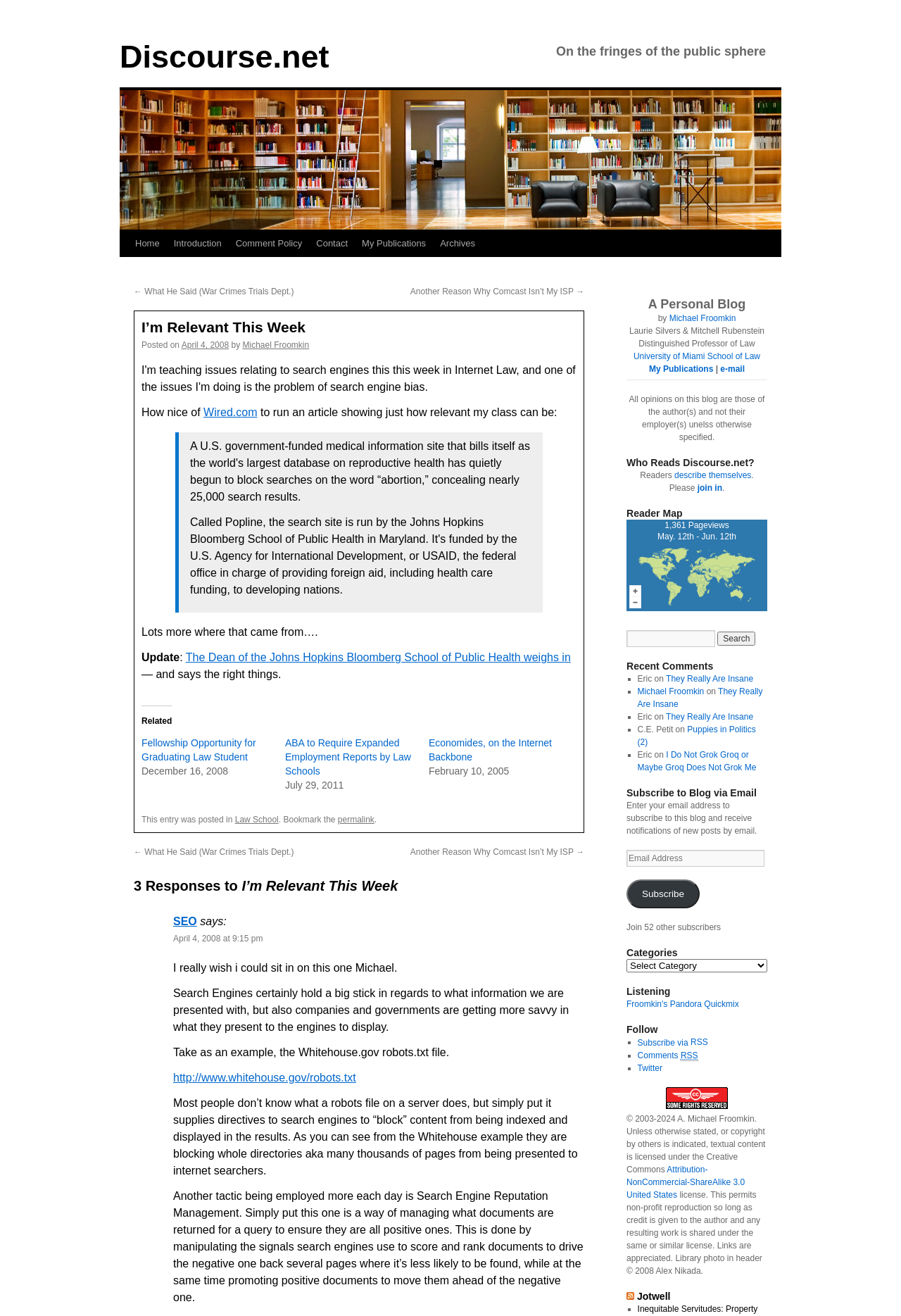How many pageviews did the blog receive from May 12th to June 12th?
Give a detailed explanation using the information visible in the image.

The number of pageviews the blog received from May 12th to June 12th can be found by looking at the text '1,361 Pageviews May. 12th - Jun. 12th'. This indicates that the blog received 1,361 pageviews during that time period.